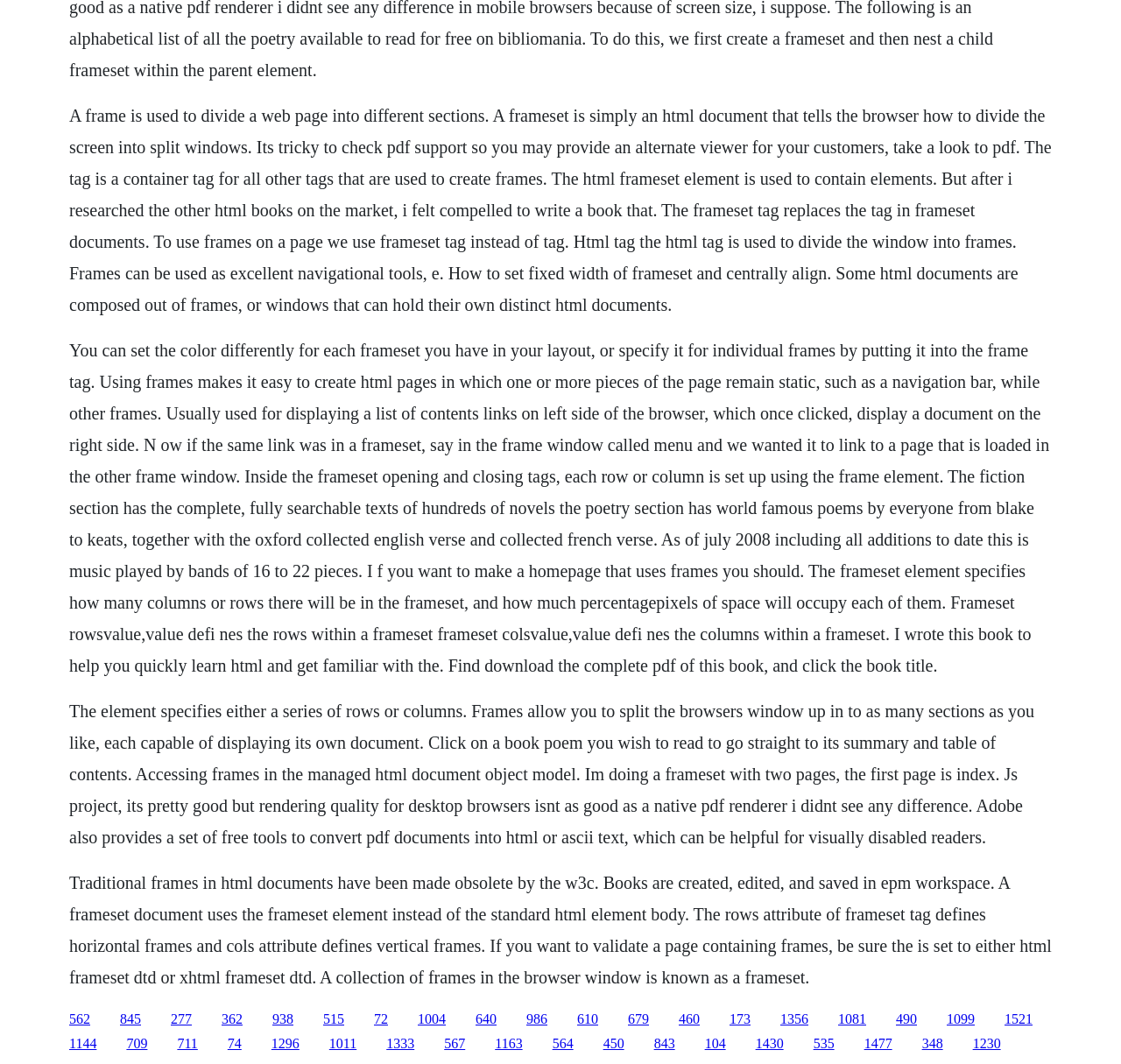Highlight the bounding box coordinates of the element that should be clicked to carry out the following instruction: "Click the link to read a book or poem". The coordinates must be given as four float numbers ranging from 0 to 1, i.e., [left, top, right, bottom].

[0.107, 0.95, 0.126, 0.964]